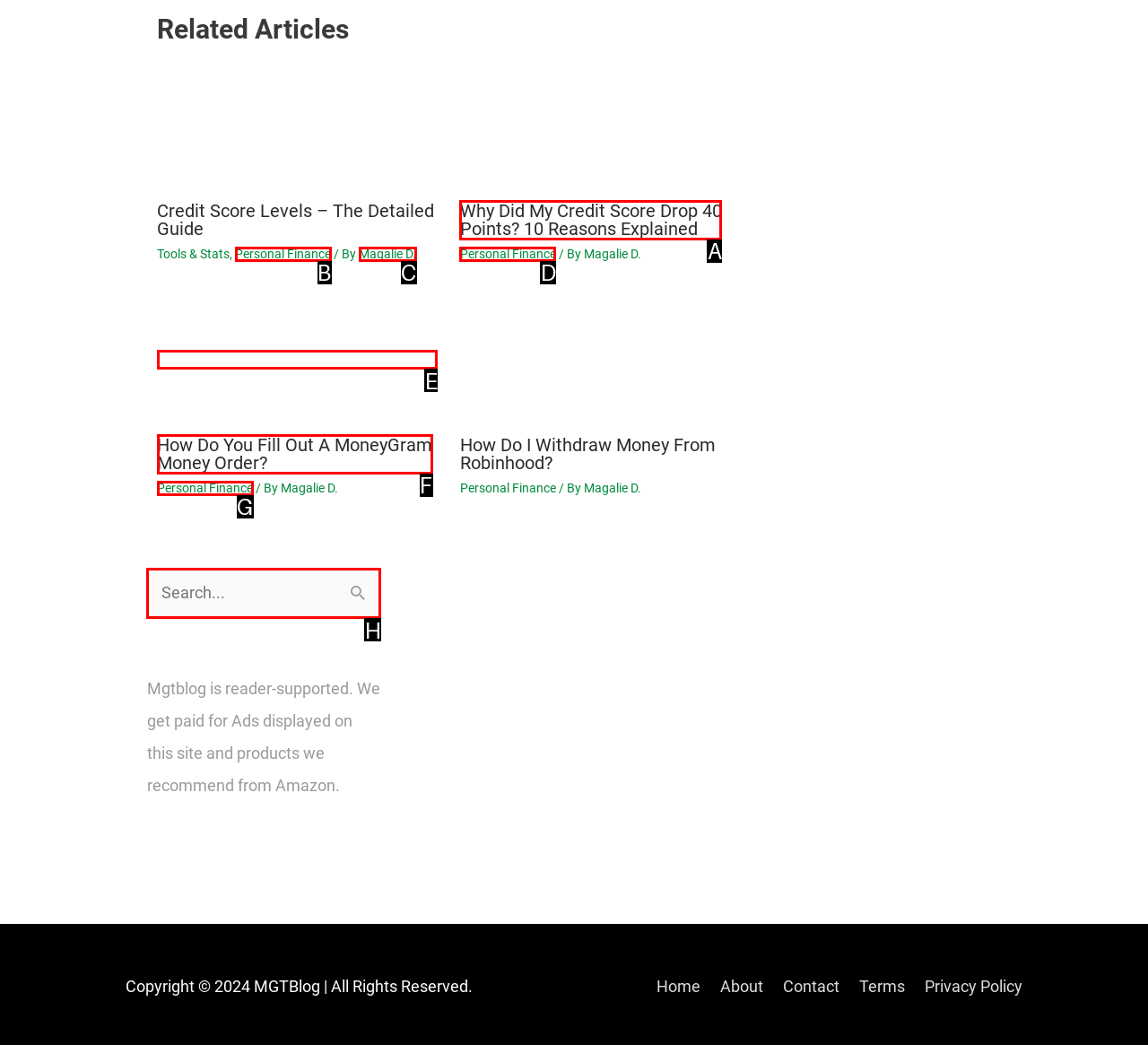Look at the highlighted elements in the screenshot and tell me which letter corresponds to the task: Search for something.

H